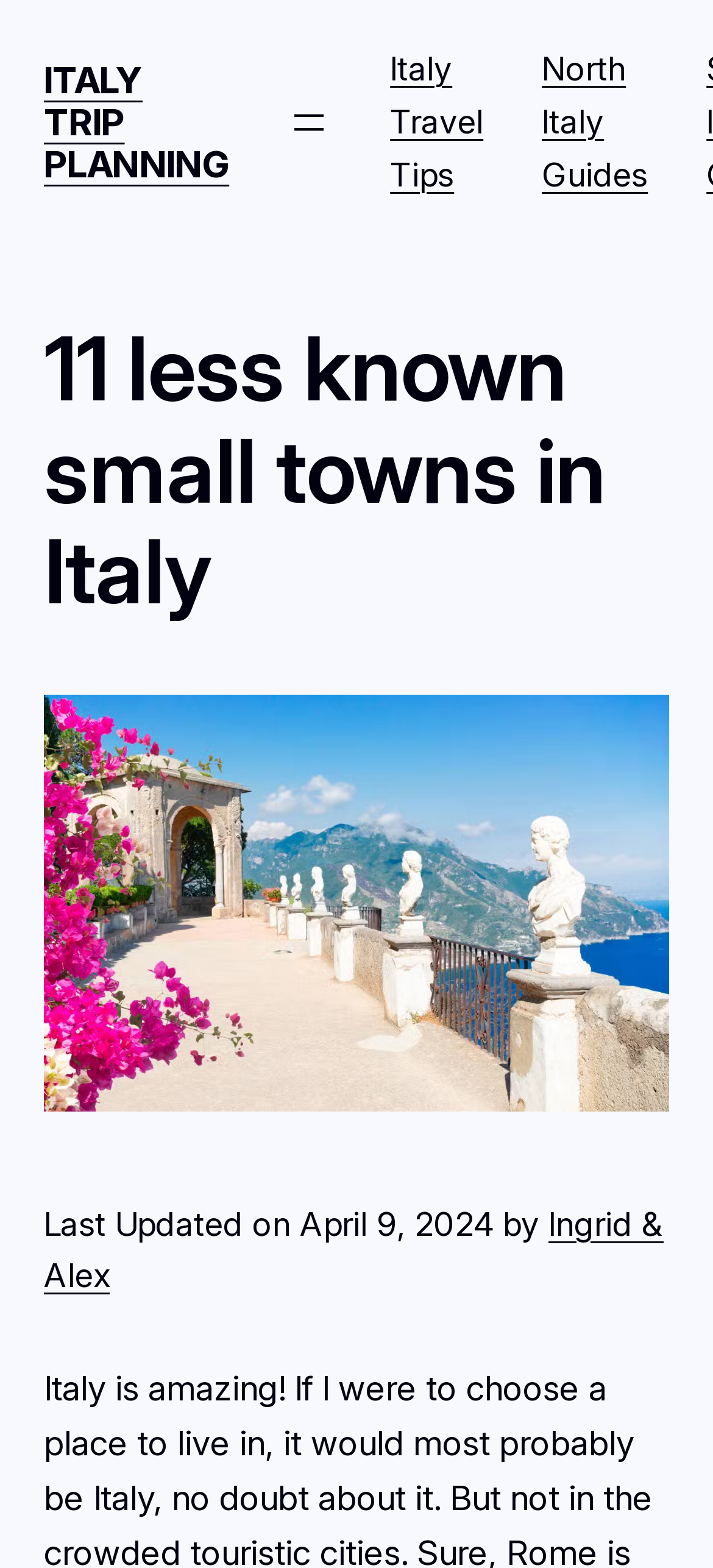Locate the bounding box of the UI element based on this description: "Italy Trip Planning". Provide four float numbers between 0 and 1 as [left, top, right, bottom].

[0.062, 0.037, 0.322, 0.119]